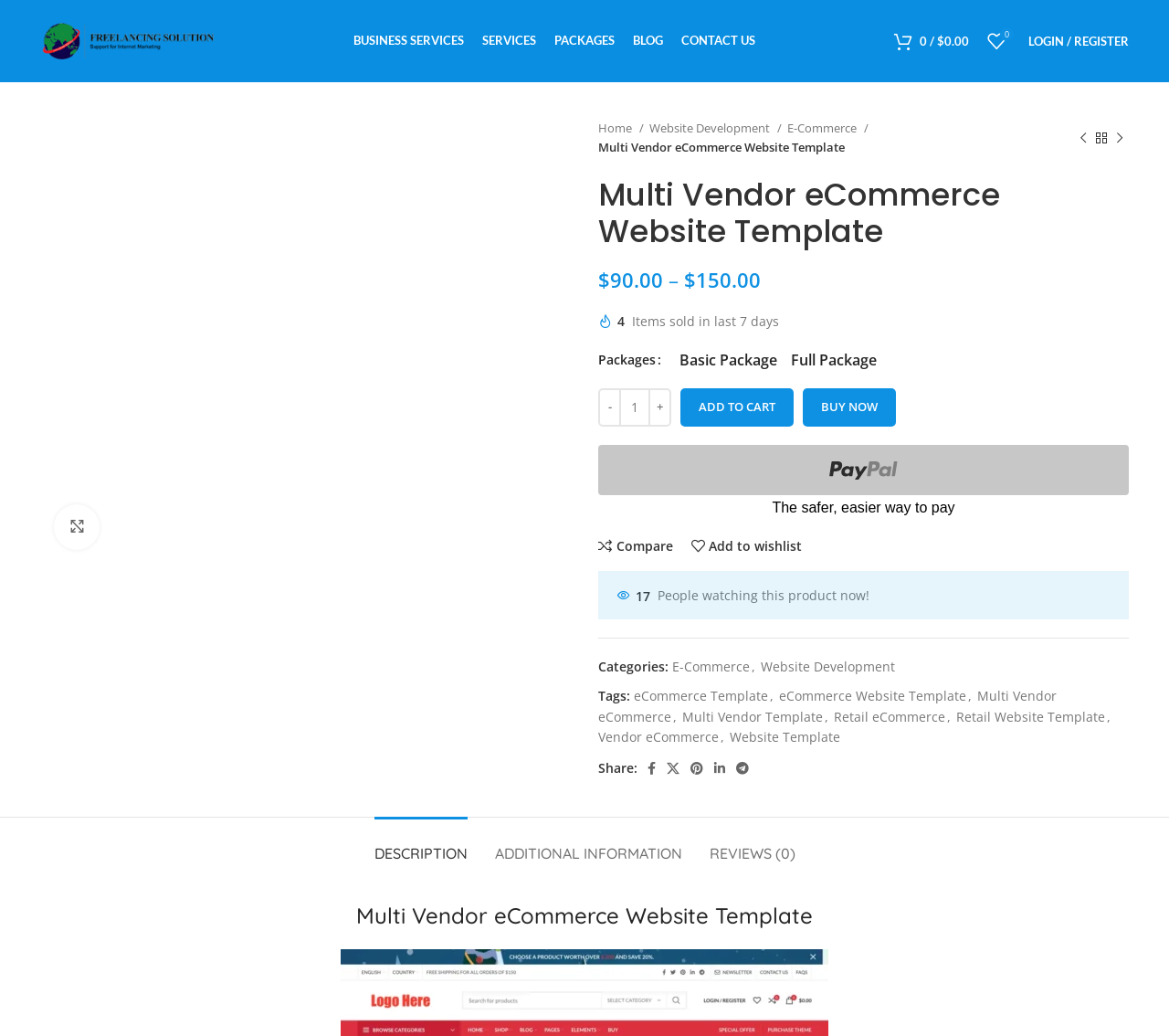Specify the bounding box coordinates of the area that needs to be clicked to achieve the following instruction: "Add the product to cart".

[0.582, 0.375, 0.679, 0.412]